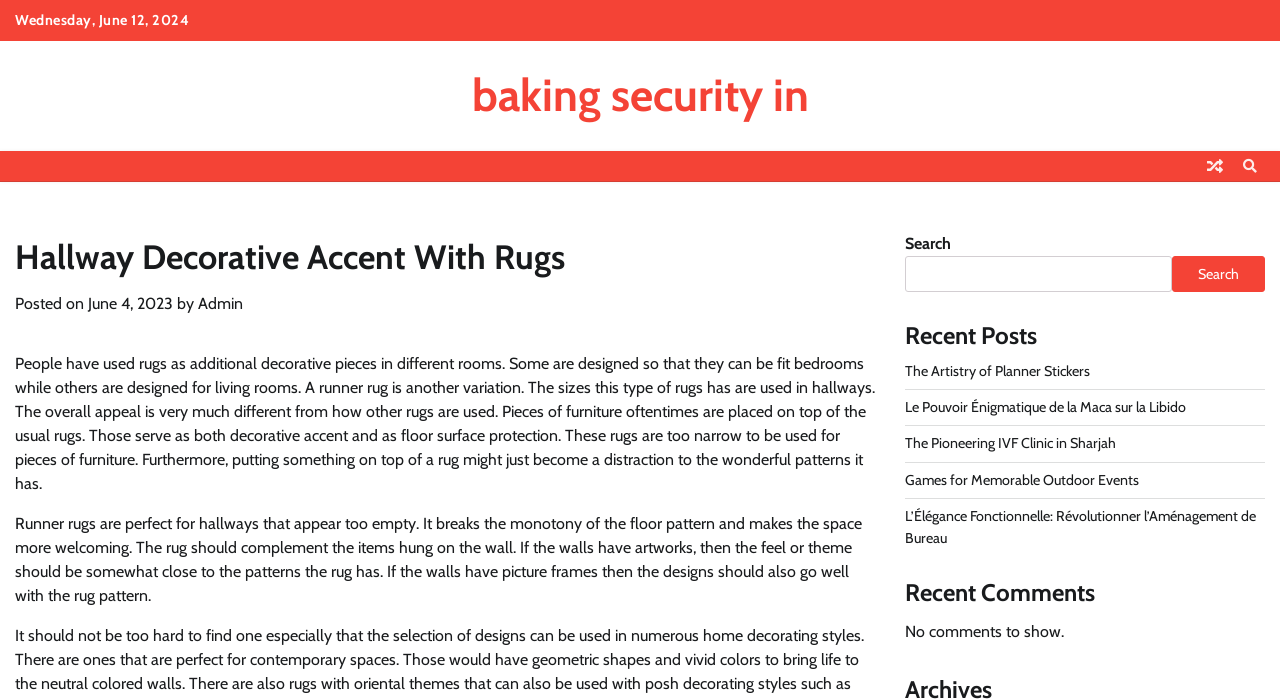Can you find the bounding box coordinates for the element that needs to be clicked to execute this instruction: "Read the article about the artistry of planner stickers"? The coordinates should be given as four float numbers between 0 and 1, i.e., [left, top, right, bottom].

[0.707, 0.518, 0.852, 0.543]